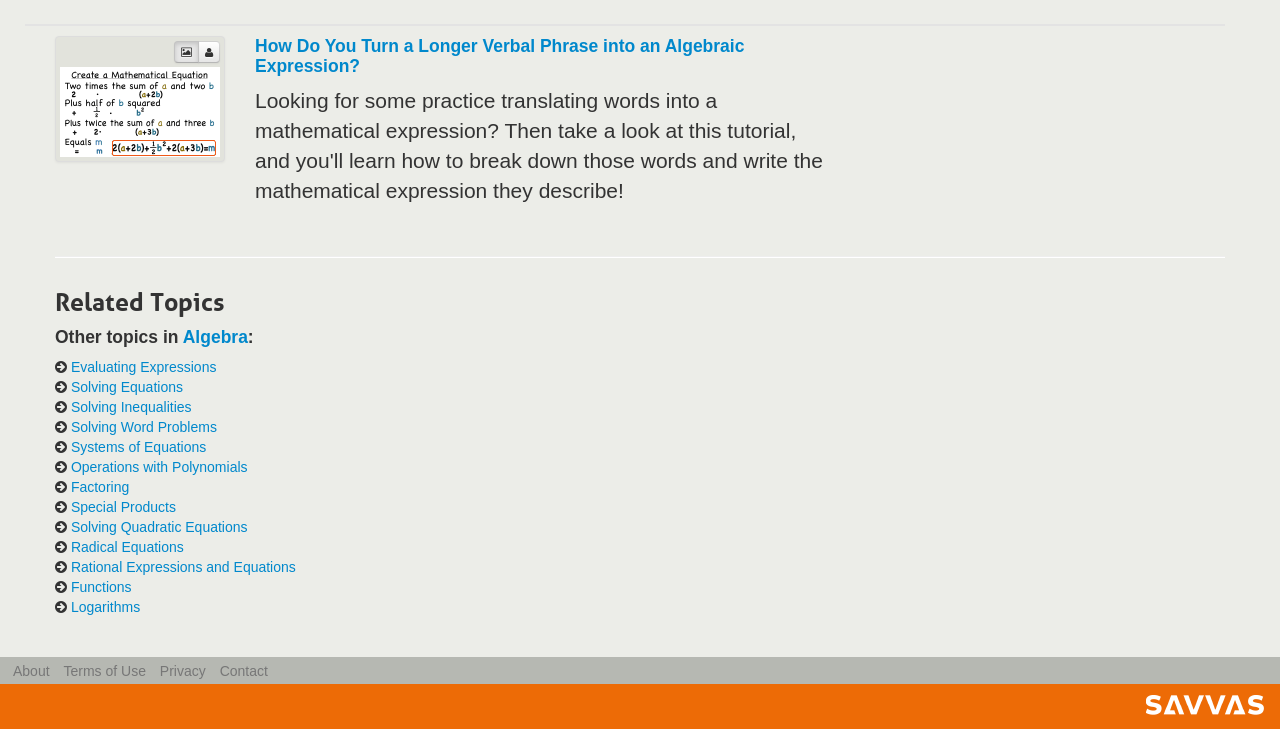Using the format (top-left x, top-left y, bottom-right x, bottom-right y), and given the element description, identify the bounding box coordinates within the screenshot: Solving Word Problems

[0.055, 0.575, 0.169, 0.597]